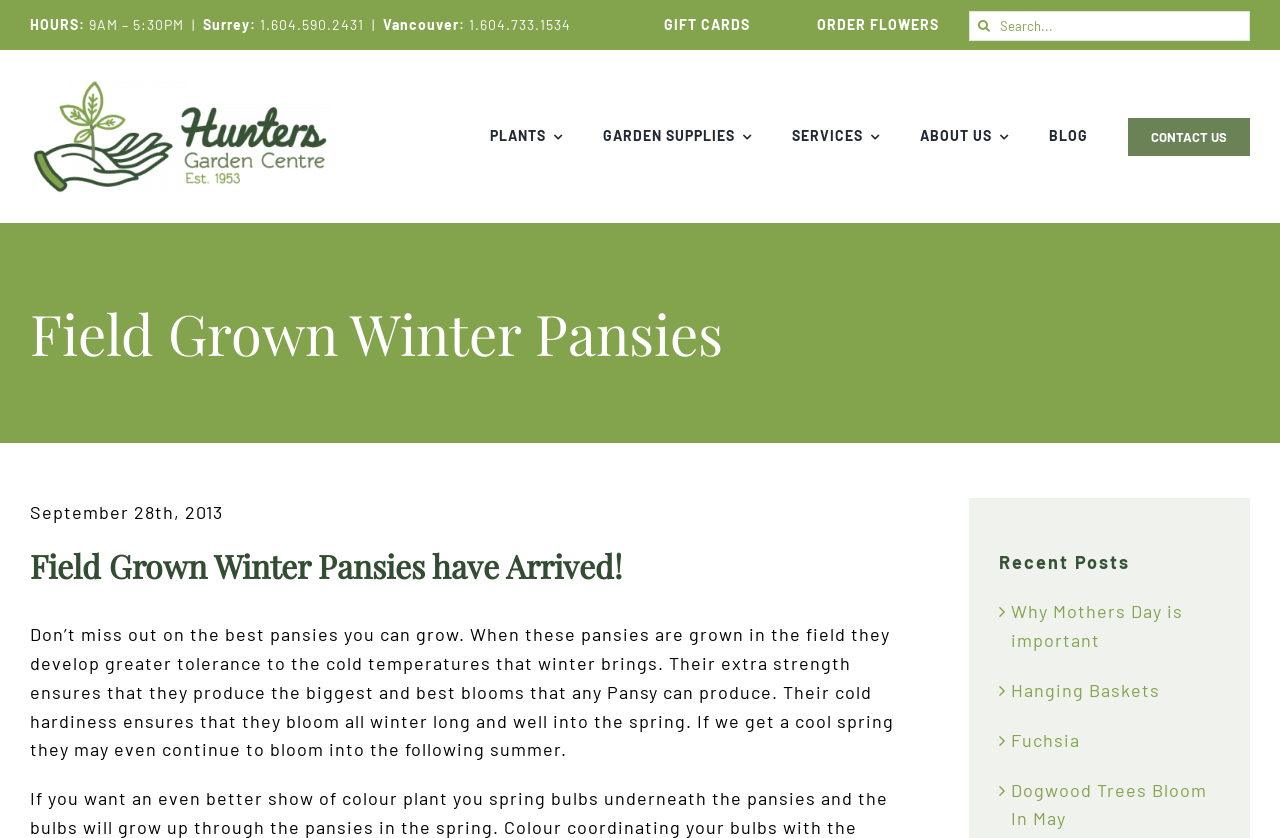Locate and extract the headline of this webpage.

Field Grown Winter Pansies